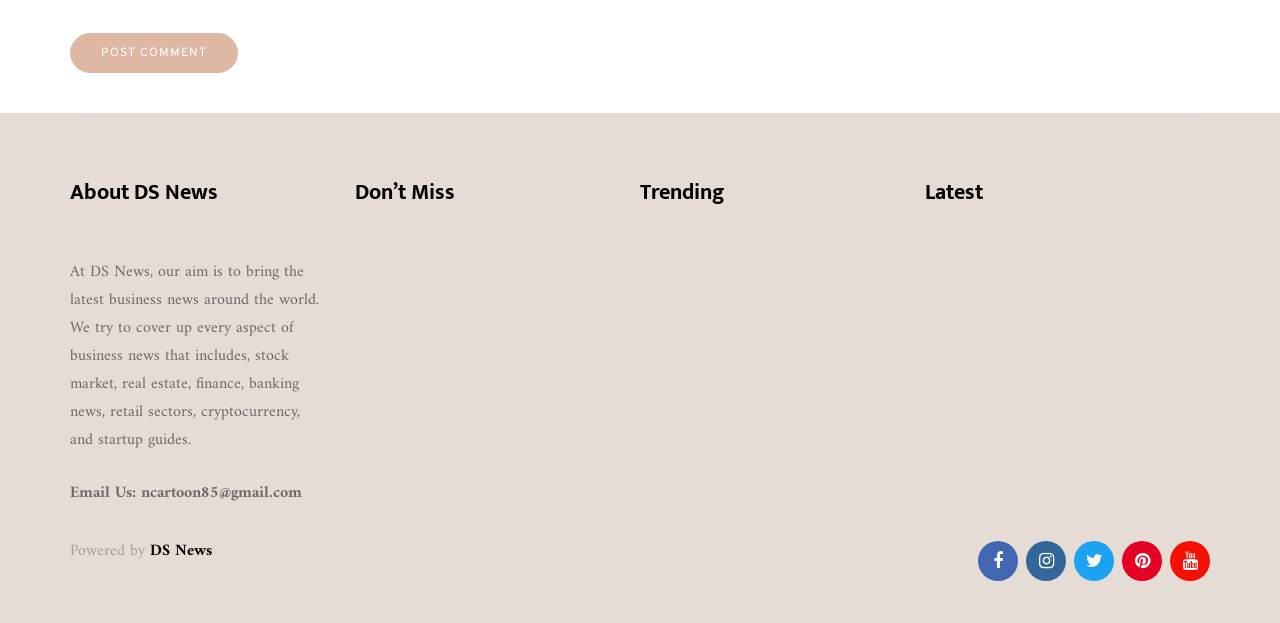Predict the bounding box coordinates of the area that should be clicked to accomplish the following instruction: "Explore the latest news". The bounding box coordinates should consist of four float numbers between 0 and 1, i.e., [left, top, right, bottom].

[0.723, 0.574, 0.793, 0.608]